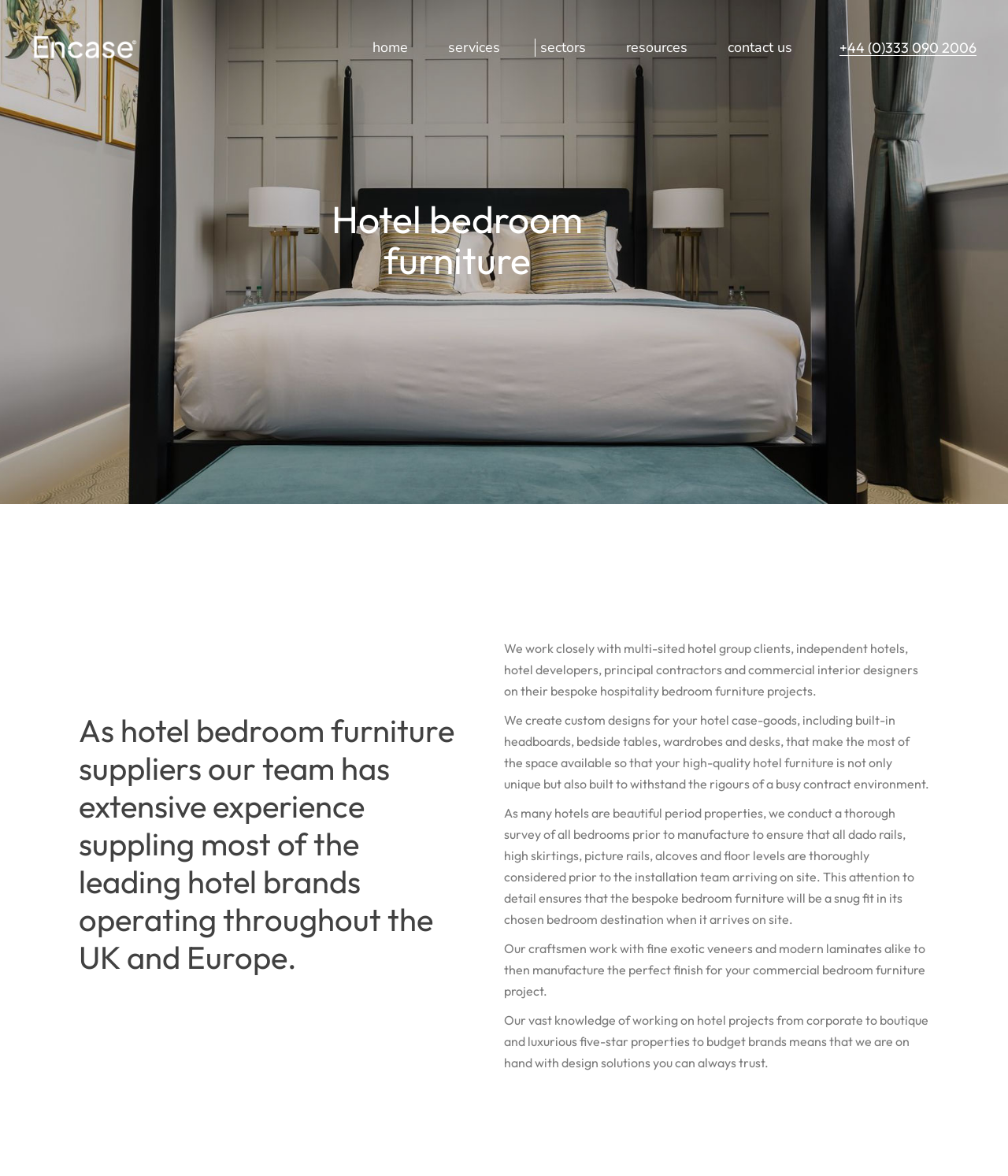Locate the bounding box for the described UI element: "Installation". Ensure the coordinates are four float numbers between 0 and 1, formatted as [left, top, right, bottom].

[0.446, 0.169, 0.64, 0.186]